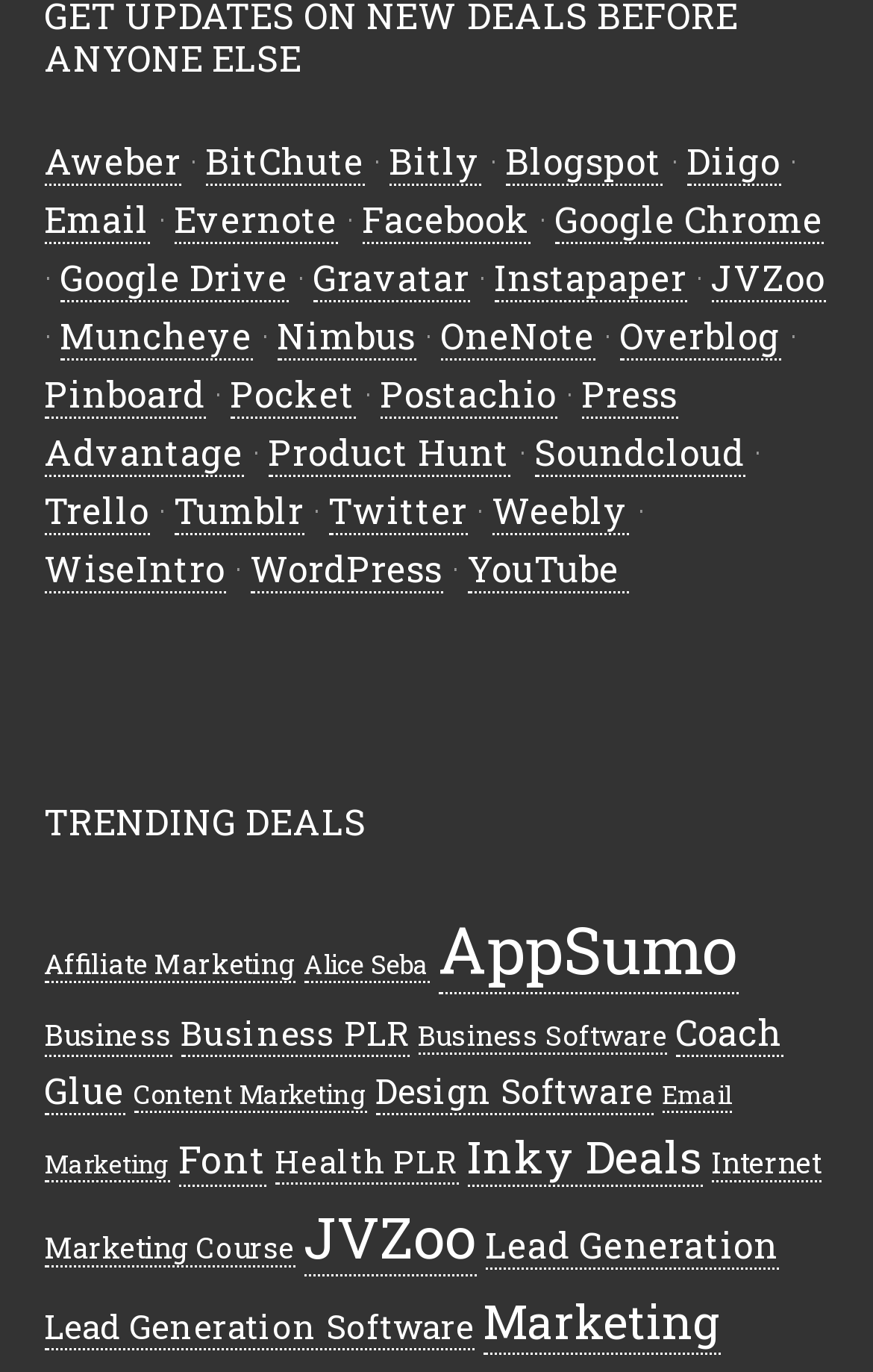Bounding box coordinates should be provided in the format (top-left x, top-left y, bottom-right x, bottom-right y) with all values between 0 and 1. Identify the bounding box for this UI element: Content Marketing

[0.153, 0.785, 0.419, 0.811]